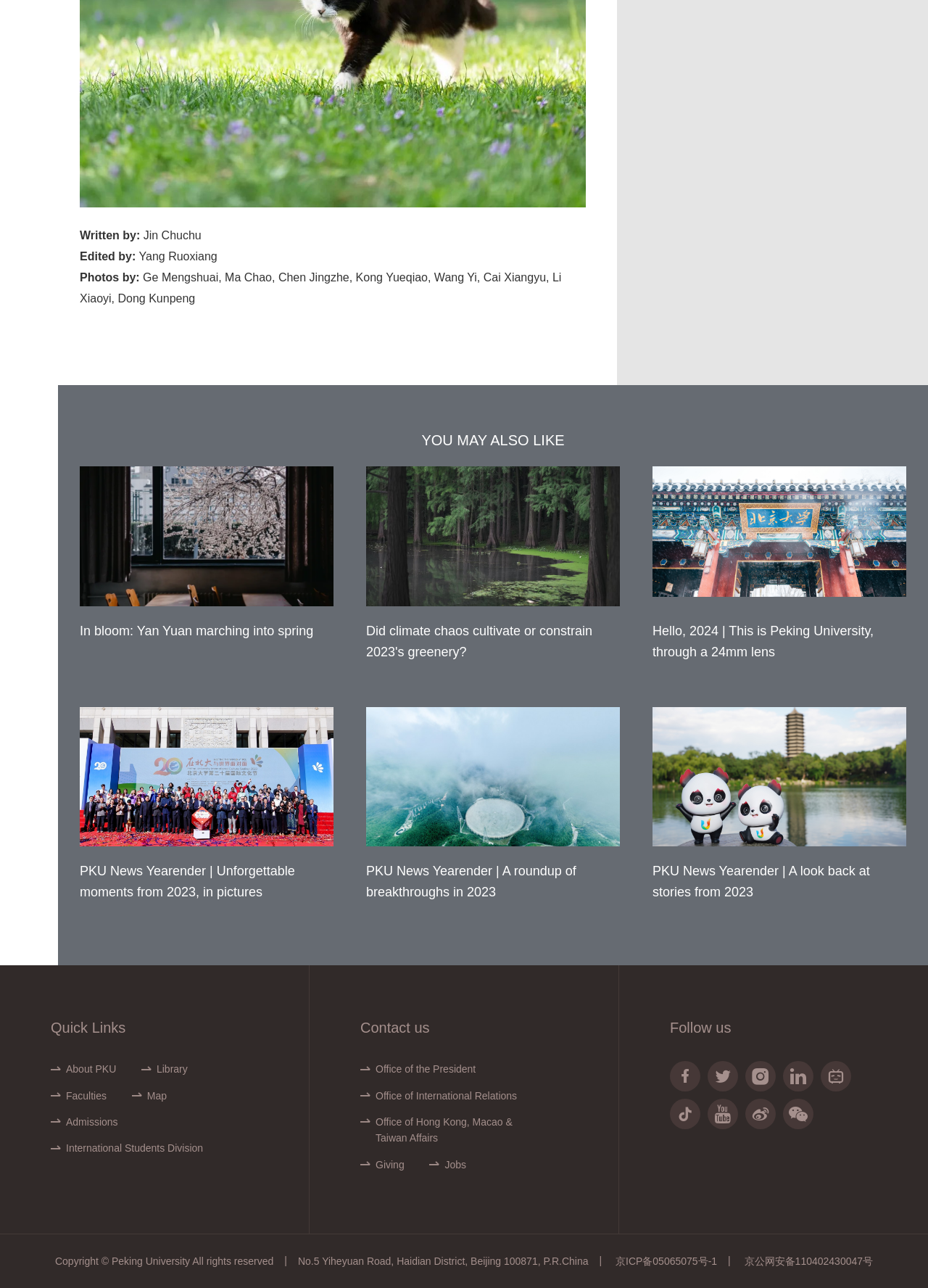Can you give a detailed response to the following question using the information from the image? What is the title of the first recommended article?

The first recommended article is listed under the 'YOU MAY ALSO LIKE' section, and its title is 'In bloom: Yan Yuan marching into spring'.